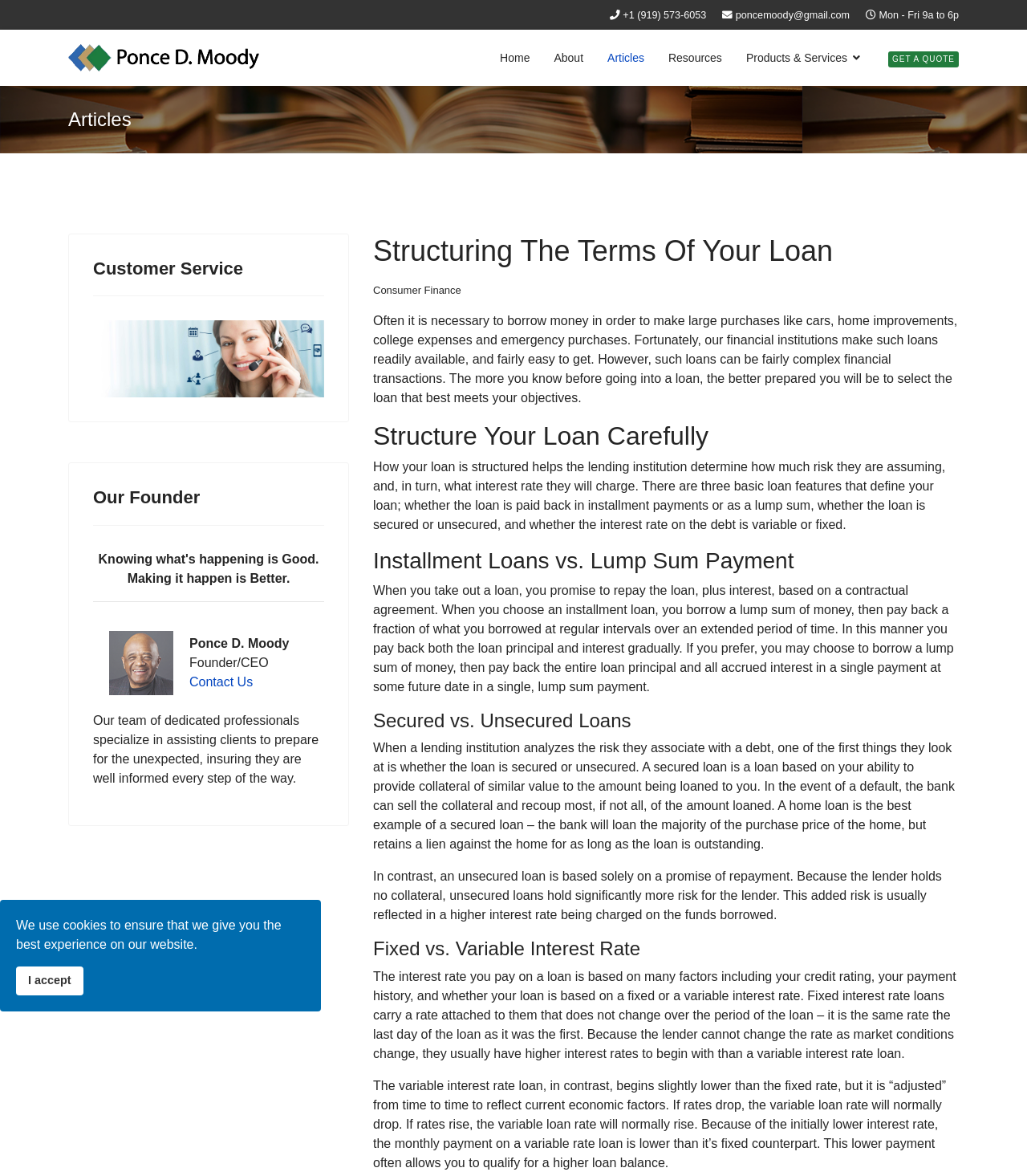Please specify the bounding box coordinates of the clickable region necessary for completing the following instruction: "Explore Automobile Technology". The coordinates must consist of four float numbers between 0 and 1, i.e., [left, top, right, bottom].

None